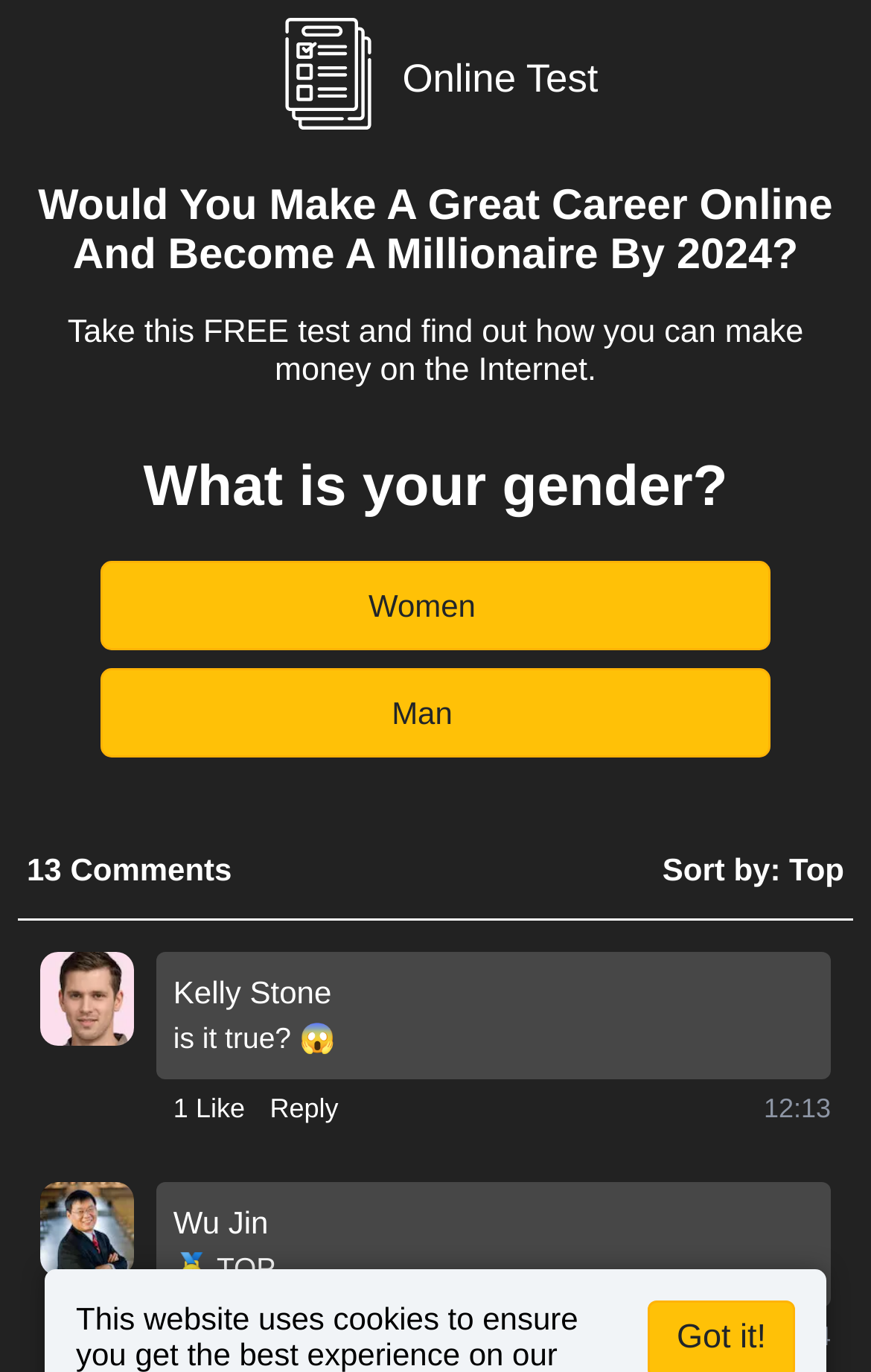What is the time of the second comment?
Using the picture, provide a one-word or short phrase answer.

12:04